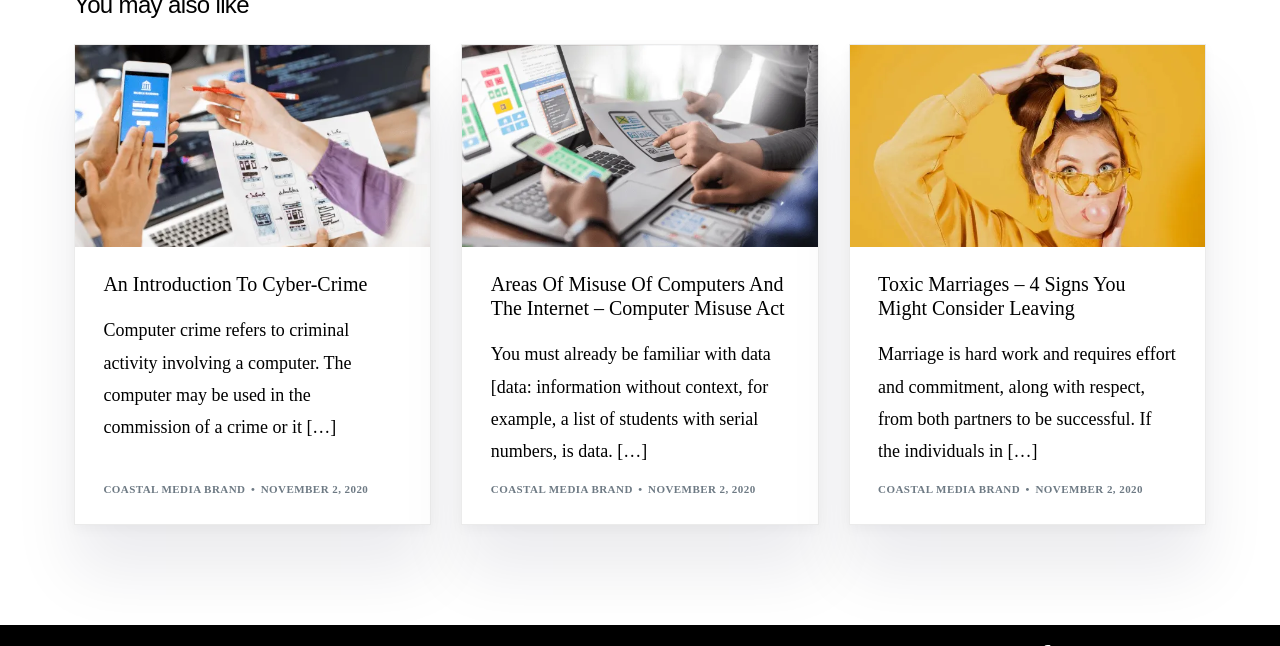How many articles are on this webpage?
Using the screenshot, give a one-word or short phrase answer.

3